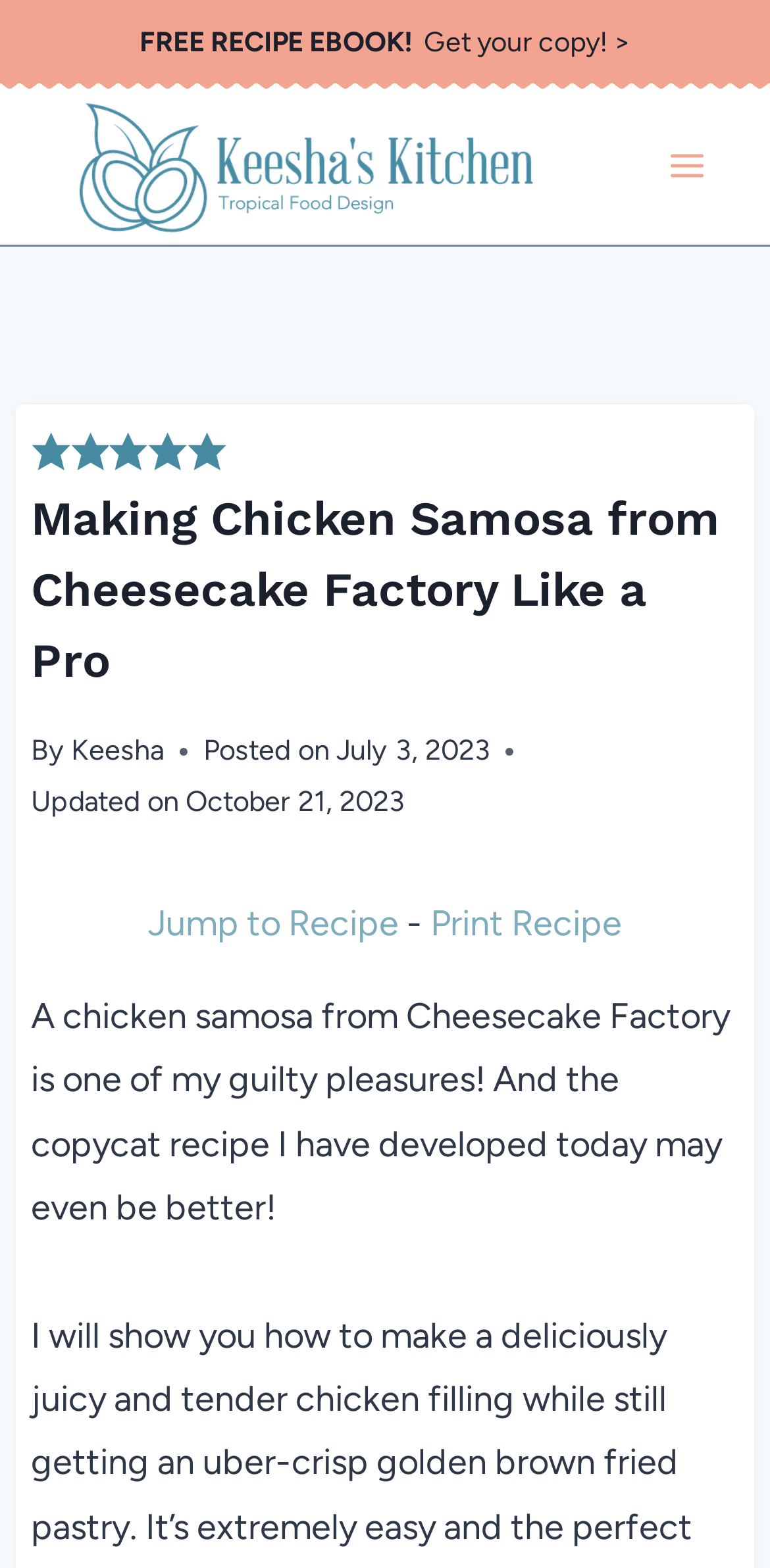Identify the bounding box coordinates of the HTML element based on this description: "Jump to Recipe".

[0.192, 0.575, 0.518, 0.602]